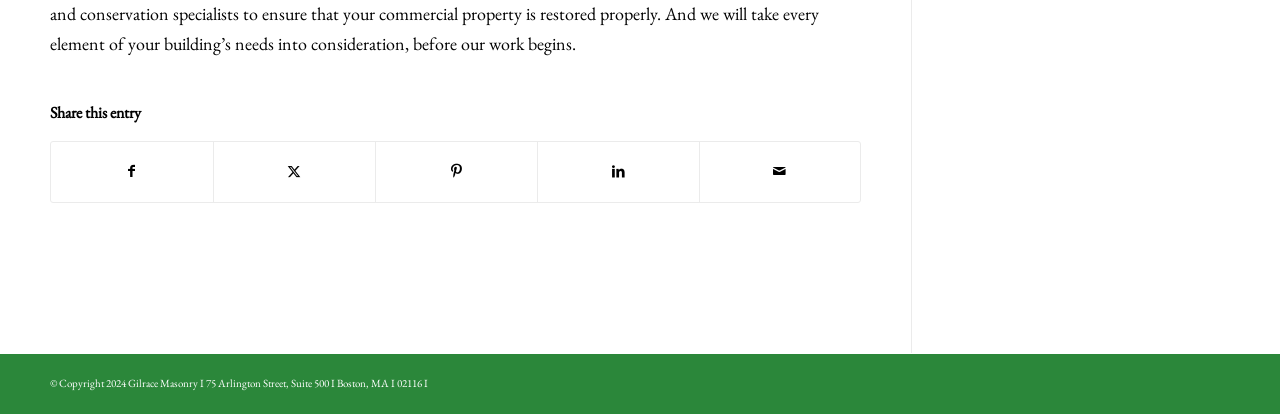Use one word or a short phrase to answer the question provided: 
What is the address of Gilrace Masonry?

75 Arlington Street, Suite 500, Boston, MA 02116